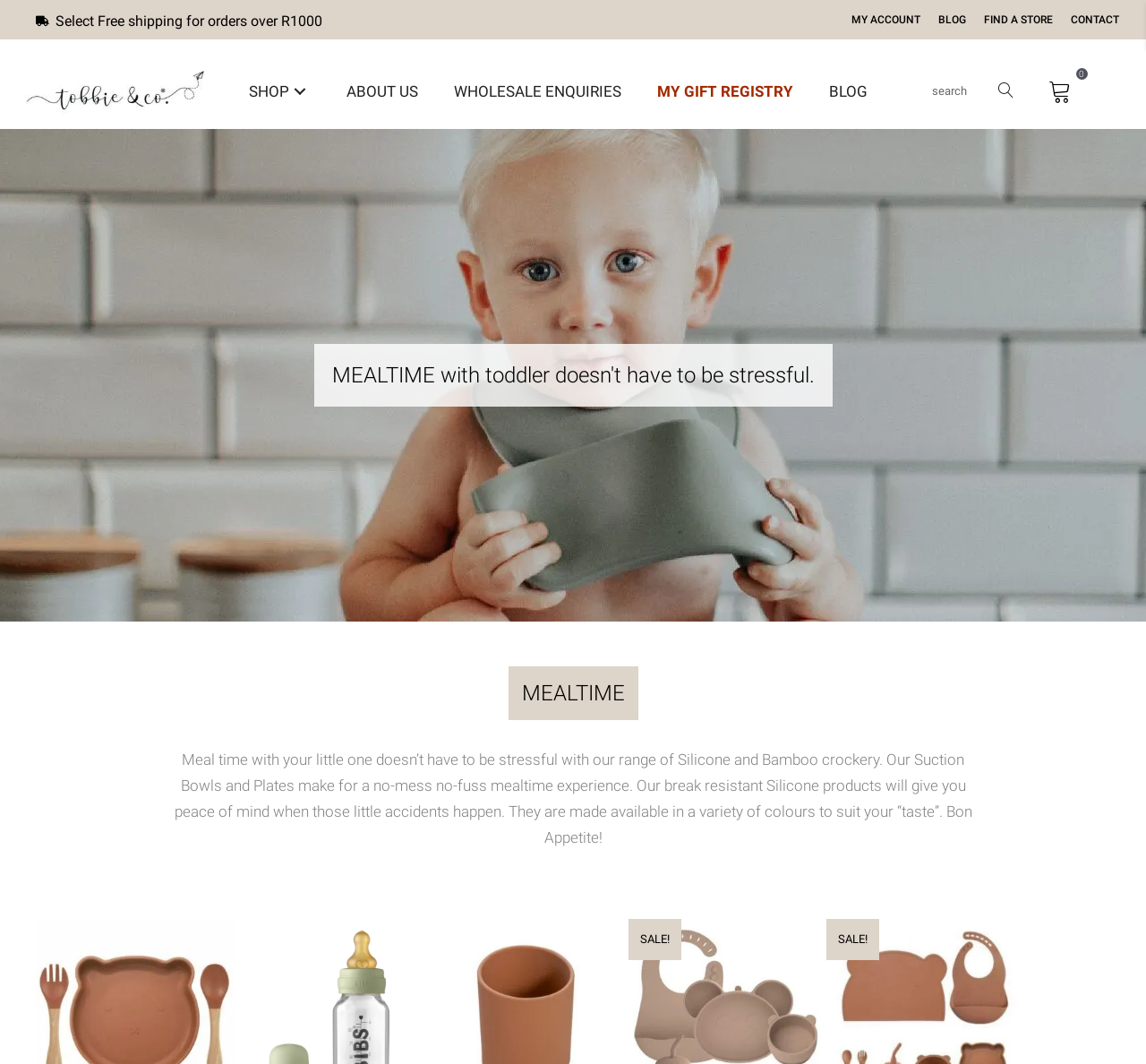Identify the bounding box coordinates for the element you need to click to achieve the following task: "Search for products". The coordinates must be four float values ranging from 0 to 1, formatted as [left, top, right, bottom].

[0.804, 0.071, 0.864, 0.1]